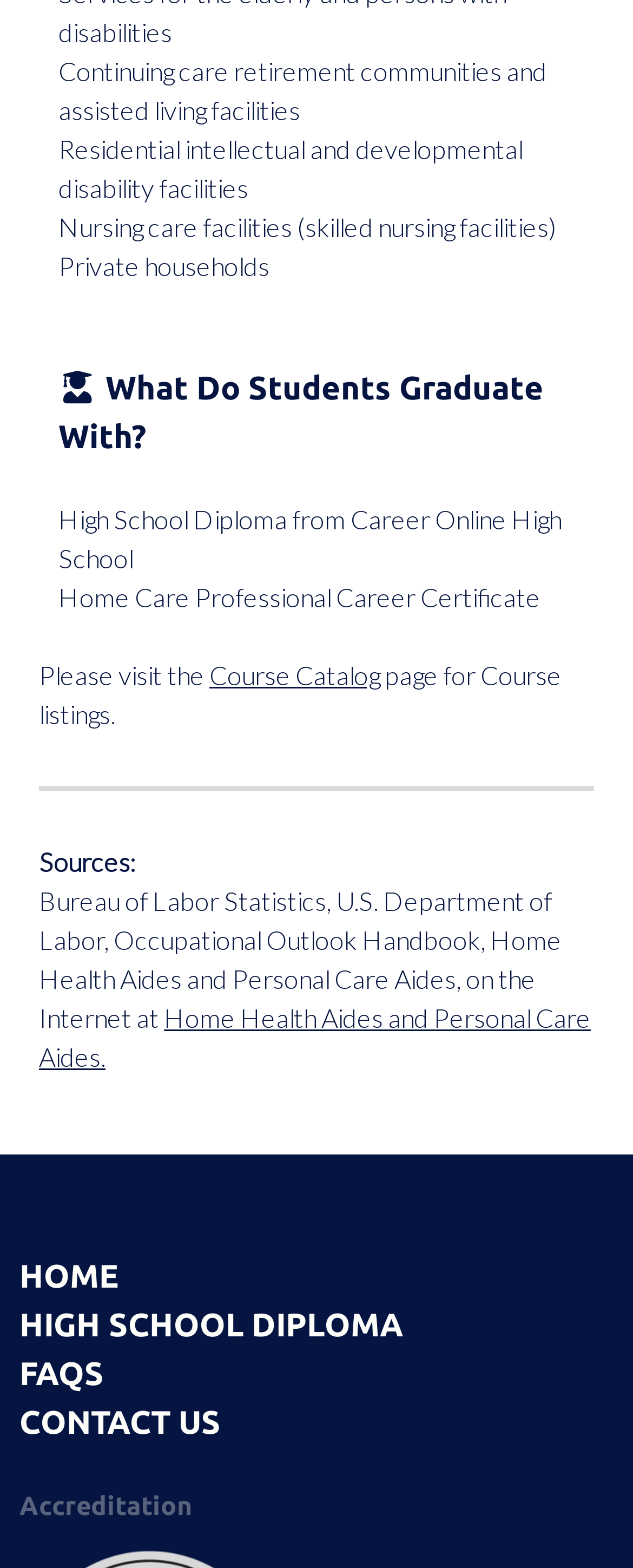Give a one-word or short-phrase answer to the following question: 
Where can course listings be found?

Course Catalog page